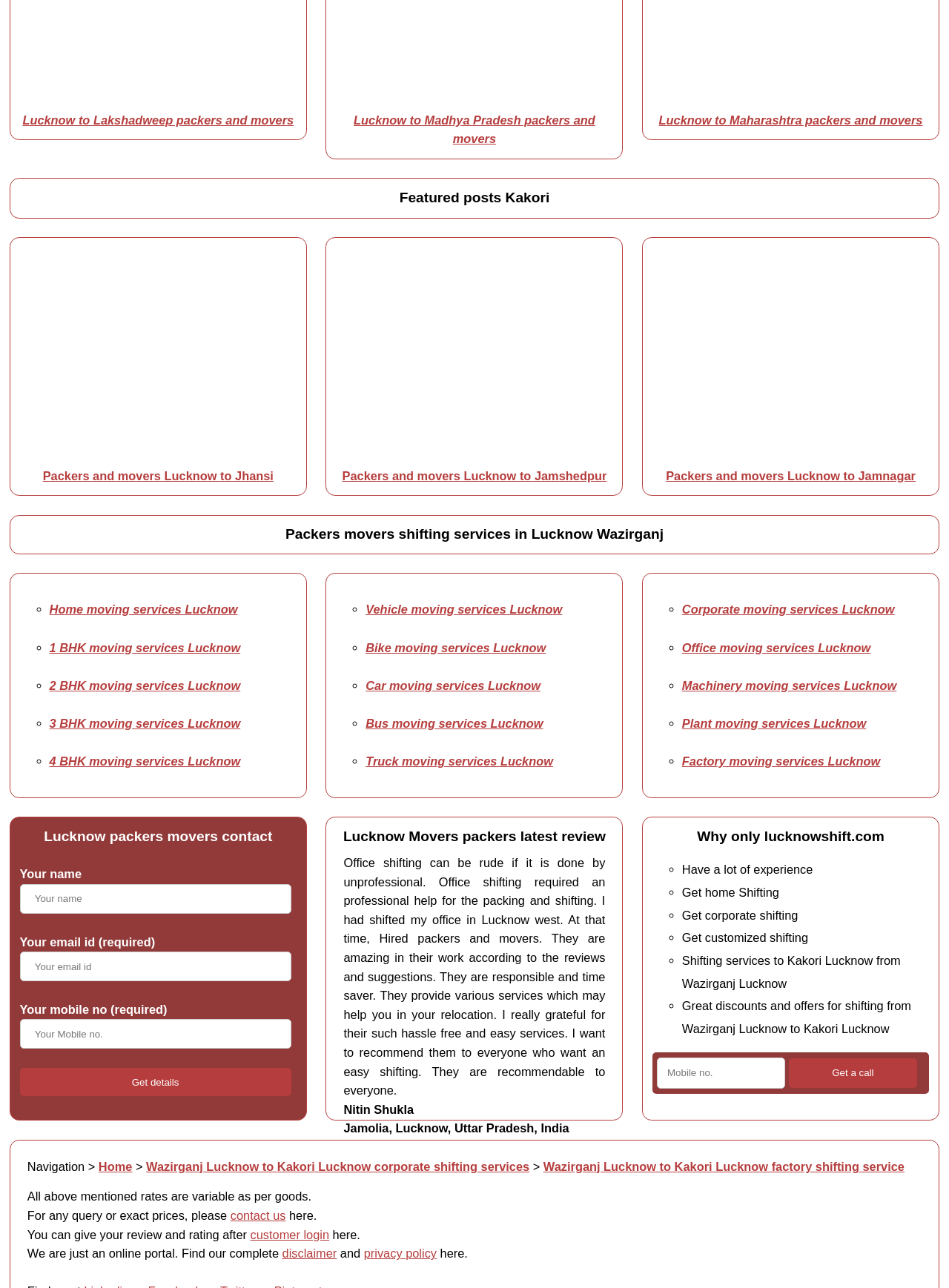Please find the bounding box coordinates of the section that needs to be clicked to achieve this instruction: "Enter your name".

[0.021, 0.686, 0.307, 0.709]